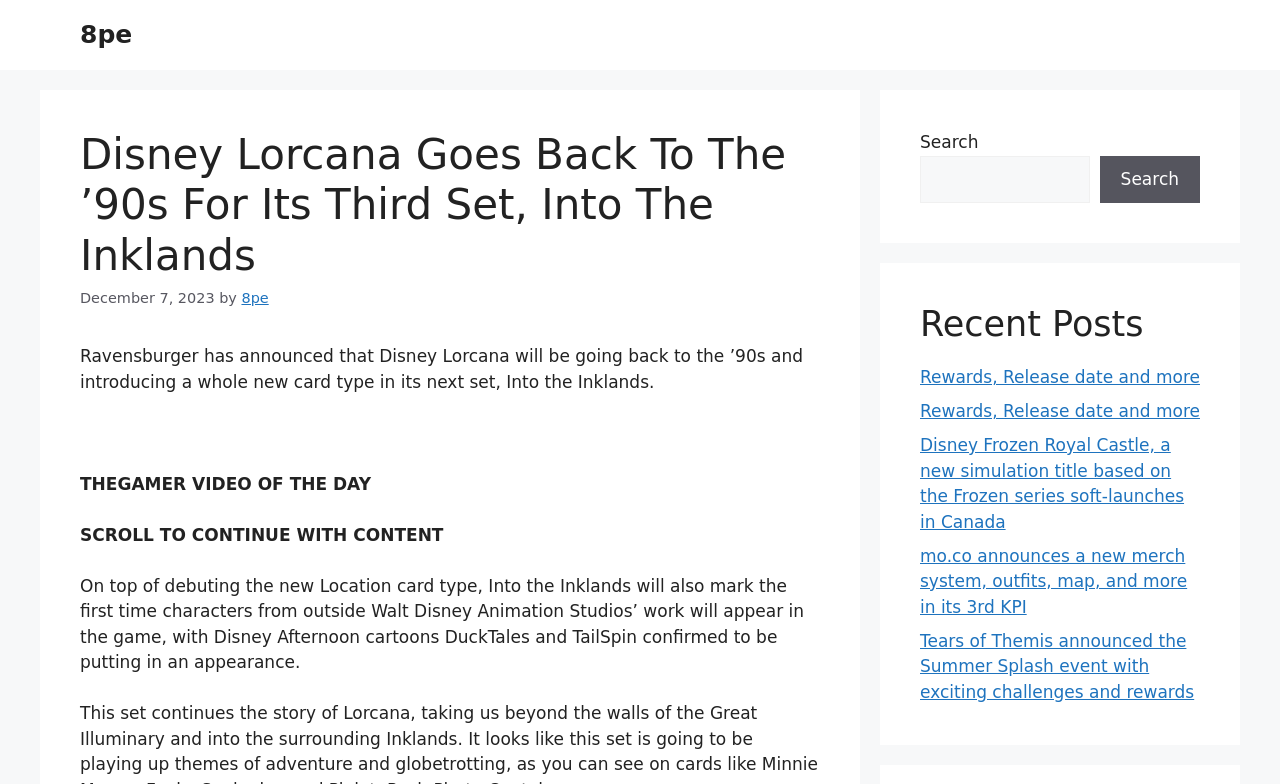Could you find the bounding box coordinates of the clickable area to complete this instruction: "Check recent posts"?

[0.719, 0.386, 0.938, 0.44]